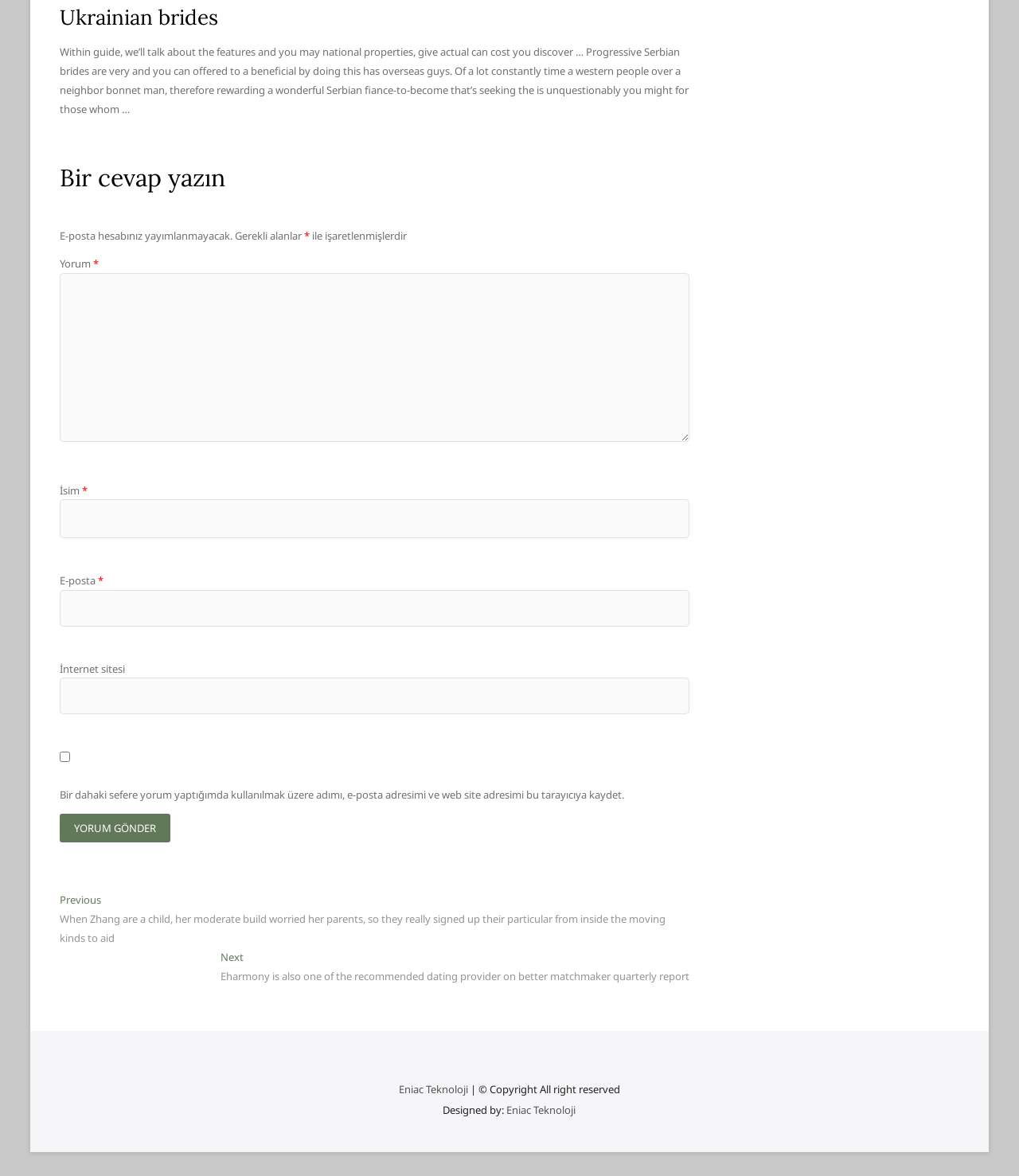Identify the bounding box coordinates of the area you need to click to perform the following instruction: "Visit Eniac Teknoloji website".

[0.391, 0.92, 0.459, 0.932]